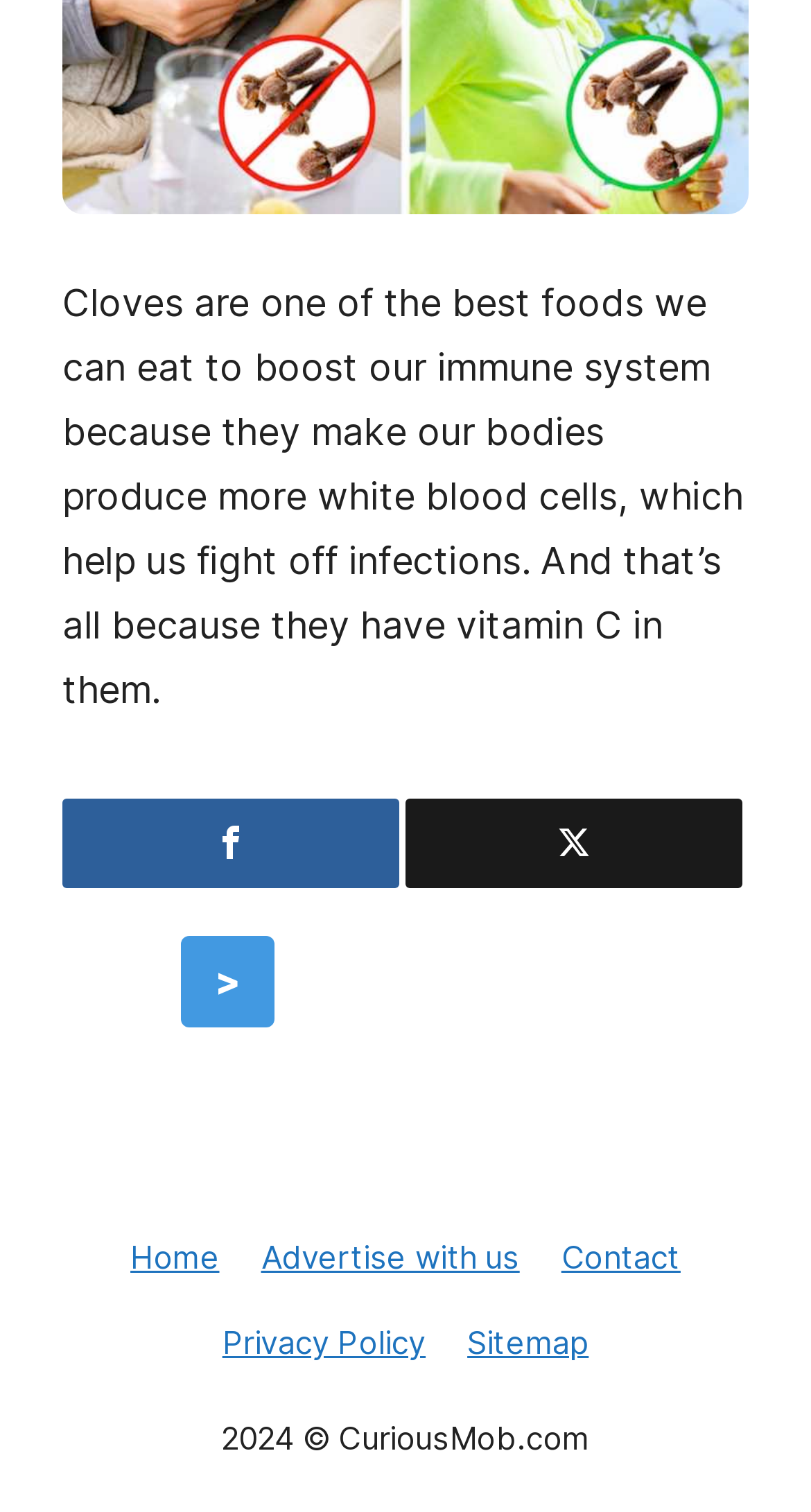Please analyze the image and provide a thorough answer to the question:
What is the copyright year of CuriousMob.com?

The copyright information at the bottom of the webpage indicates that the website CuriousMob.com has a copyright year of 2024.